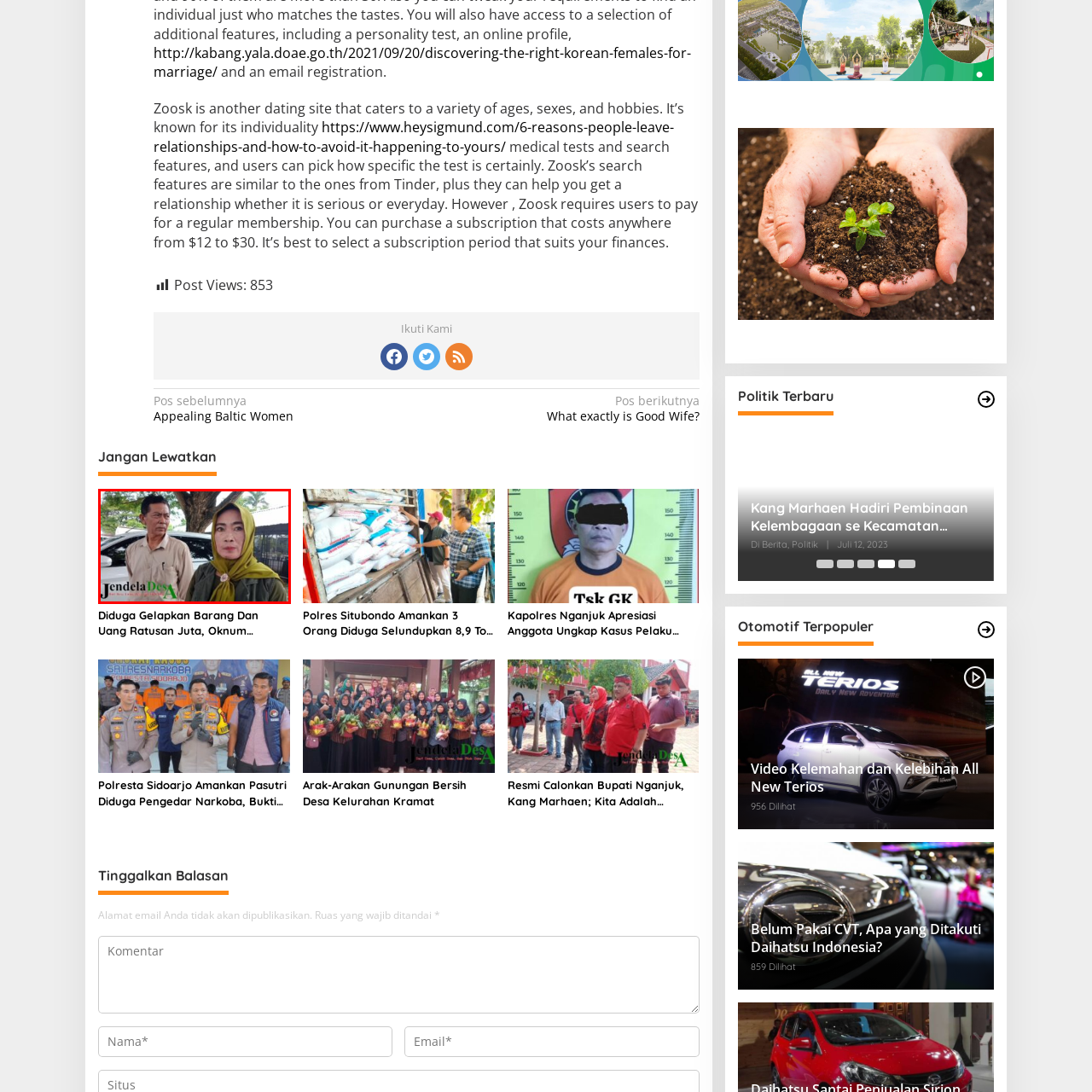View the segment outlined in white, What is the atmosphere of the setting? 
Answer using one word or phrase.

Serene